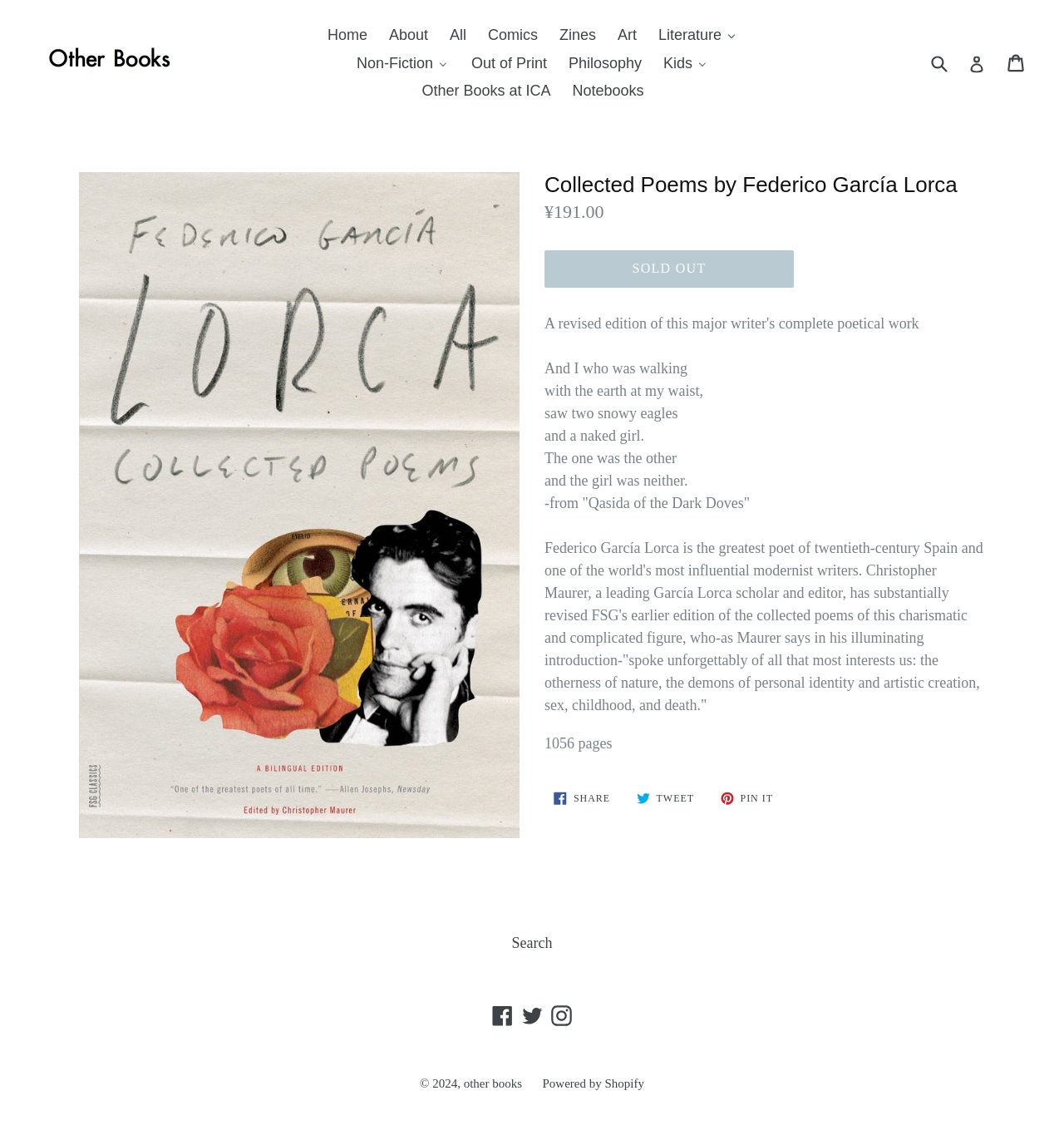Please determine the bounding box coordinates of the element's region to click in order to carry out the following instruction: "Log in to your account". The coordinates should be four float numbers between 0 and 1, i.e., [left, top, right, bottom].

[0.91, 0.039, 0.926, 0.071]